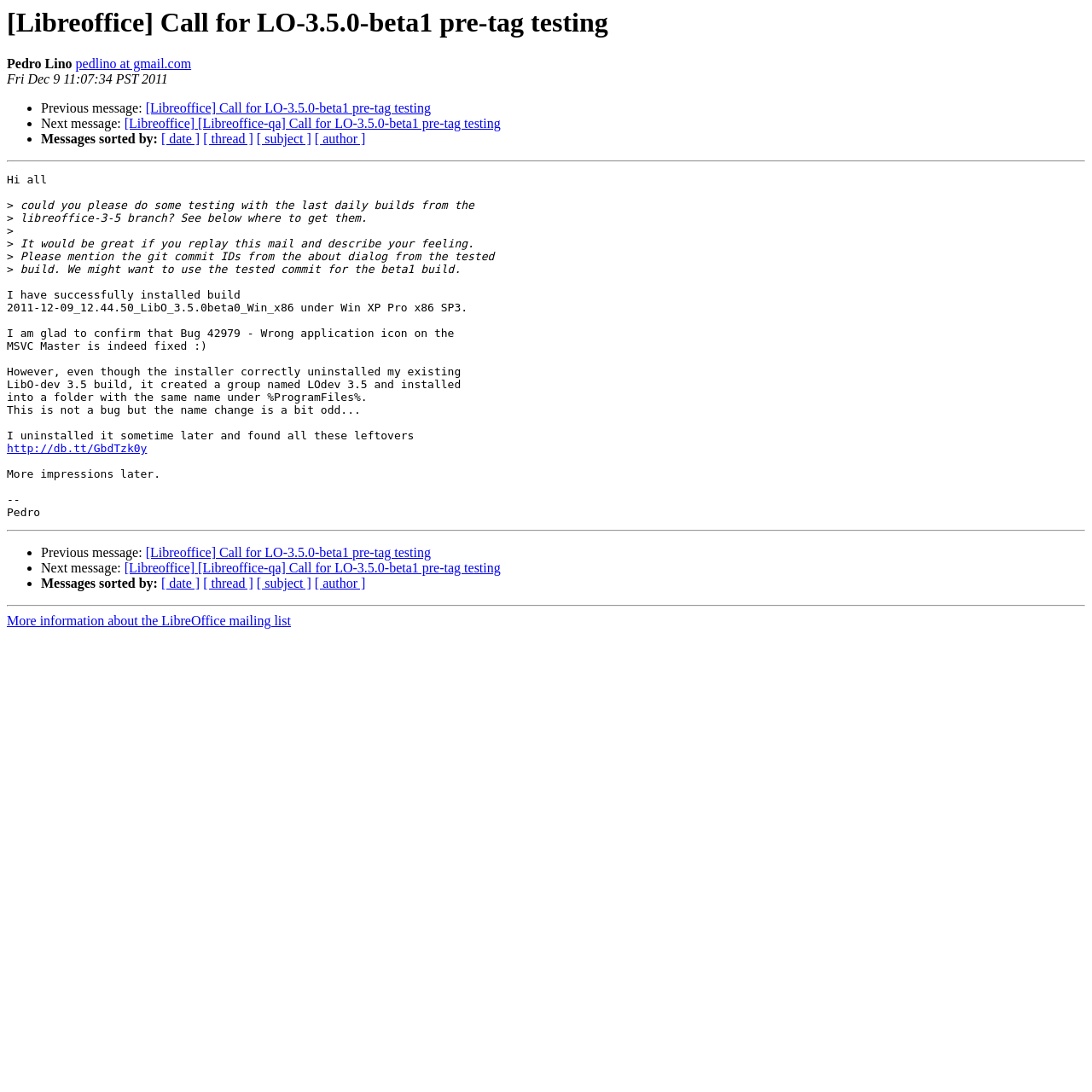Please provide a brief answer to the question using only one word or phrase: 
What is the purpose of the email?

Call for LO-3.5.0-beta1 pre-tag testing